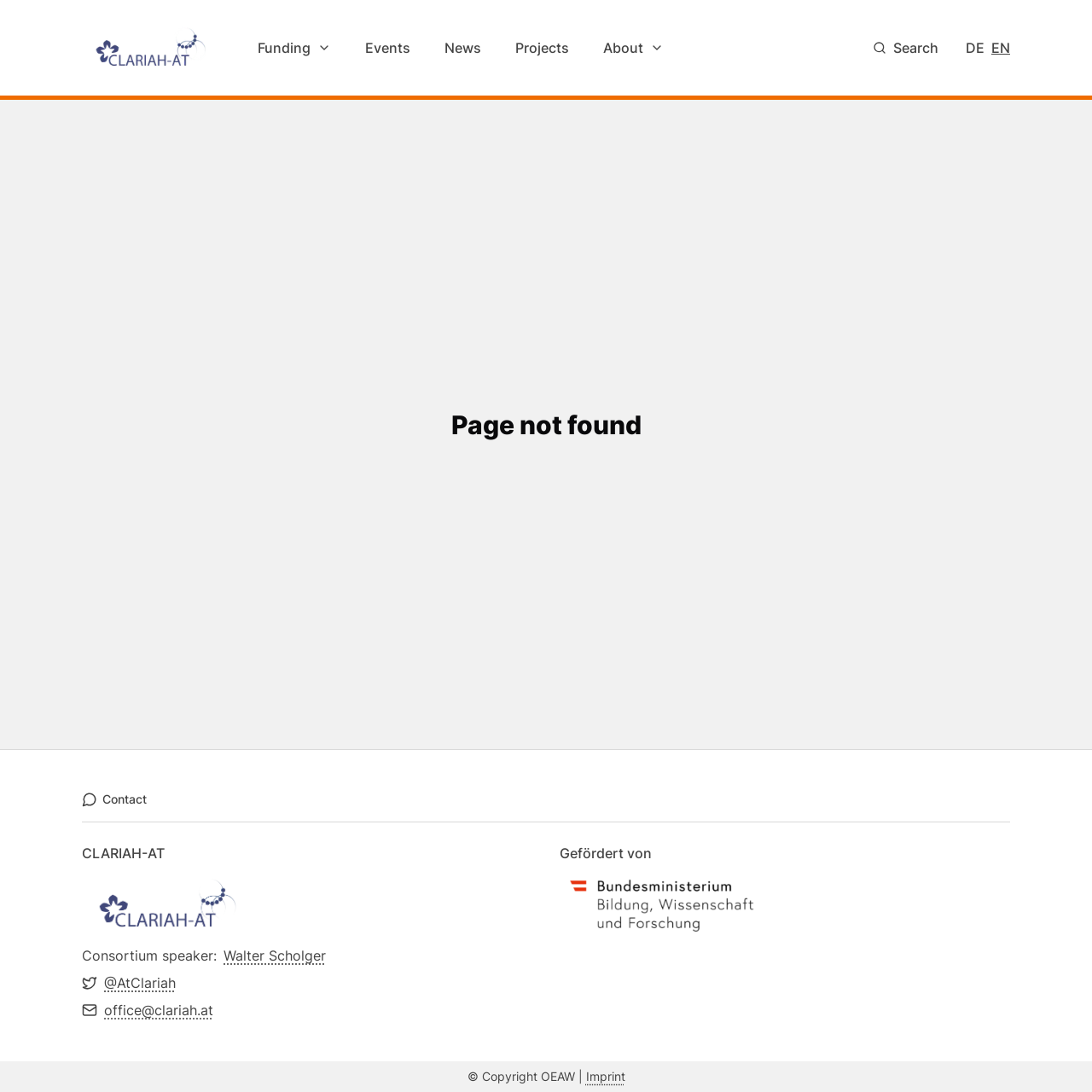Identify the bounding box coordinates of the specific part of the webpage to click to complete this instruction: "go to home page".

[0.062, 0.012, 0.211, 0.075]